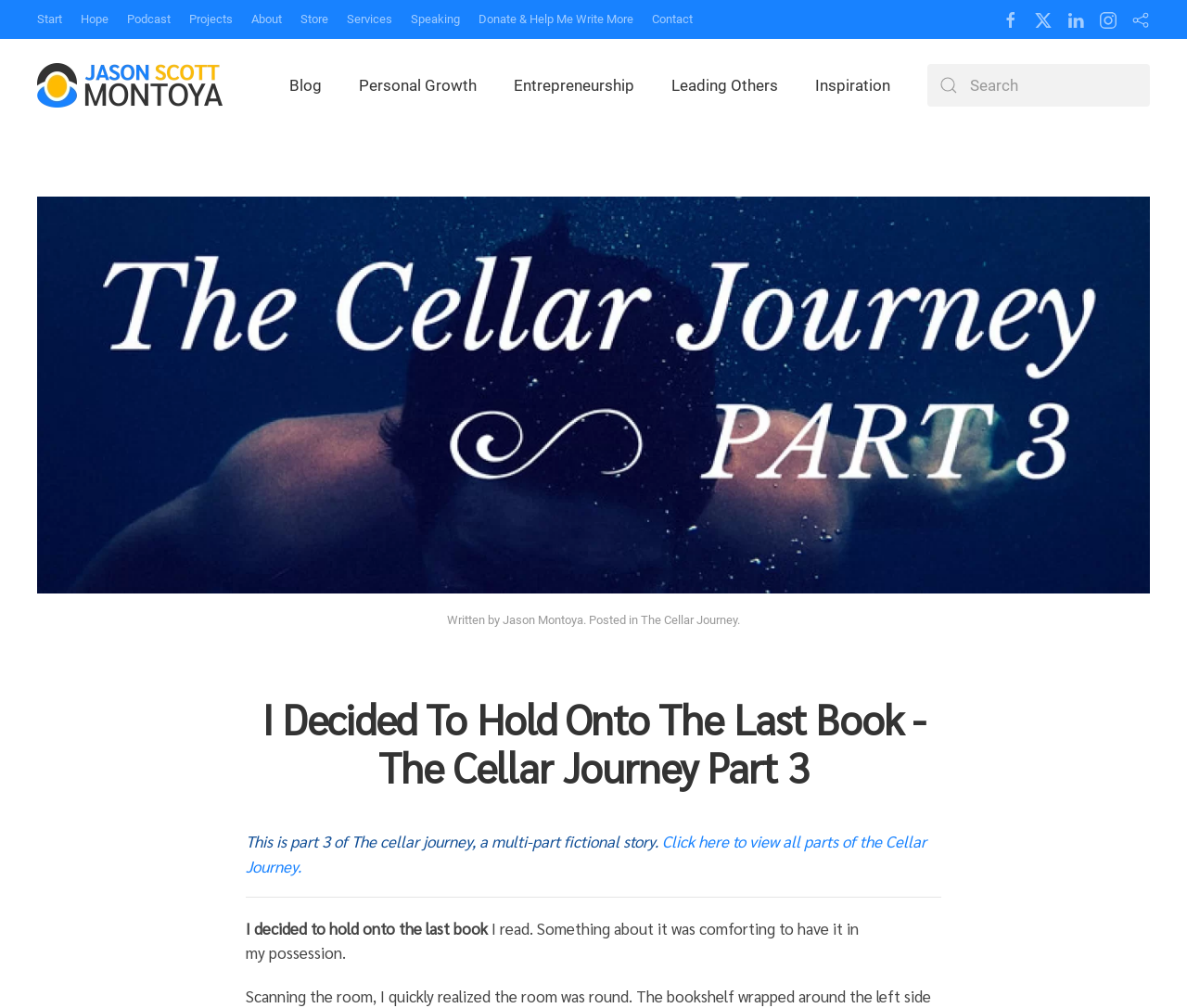What is the author's name?
Based on the screenshot, respond with a single word or phrase.

Jason Montoya